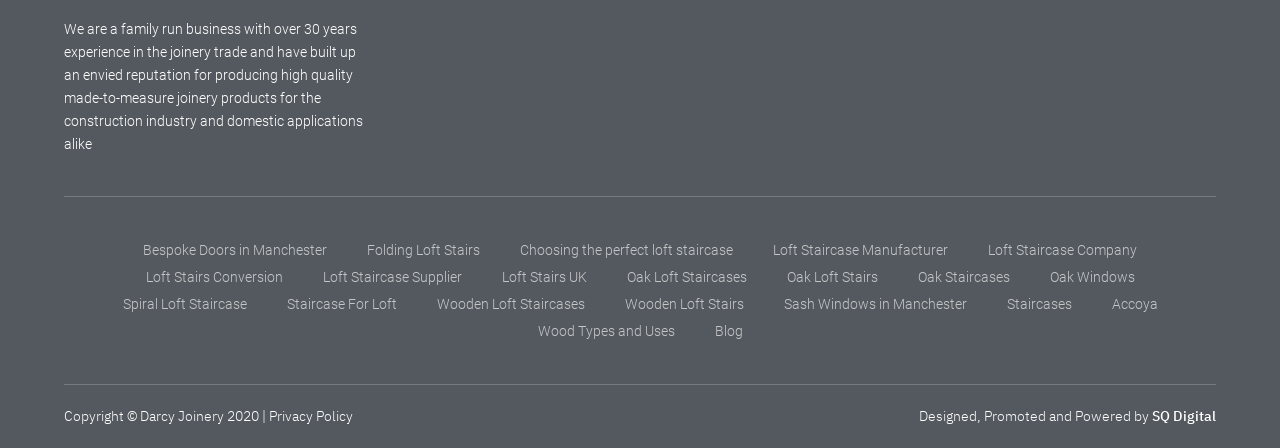Pinpoint the bounding box coordinates of the element to be clicked to execute the instruction: "Click on Bespoke Doors in Manchester".

[0.096, 0.529, 0.271, 0.589]